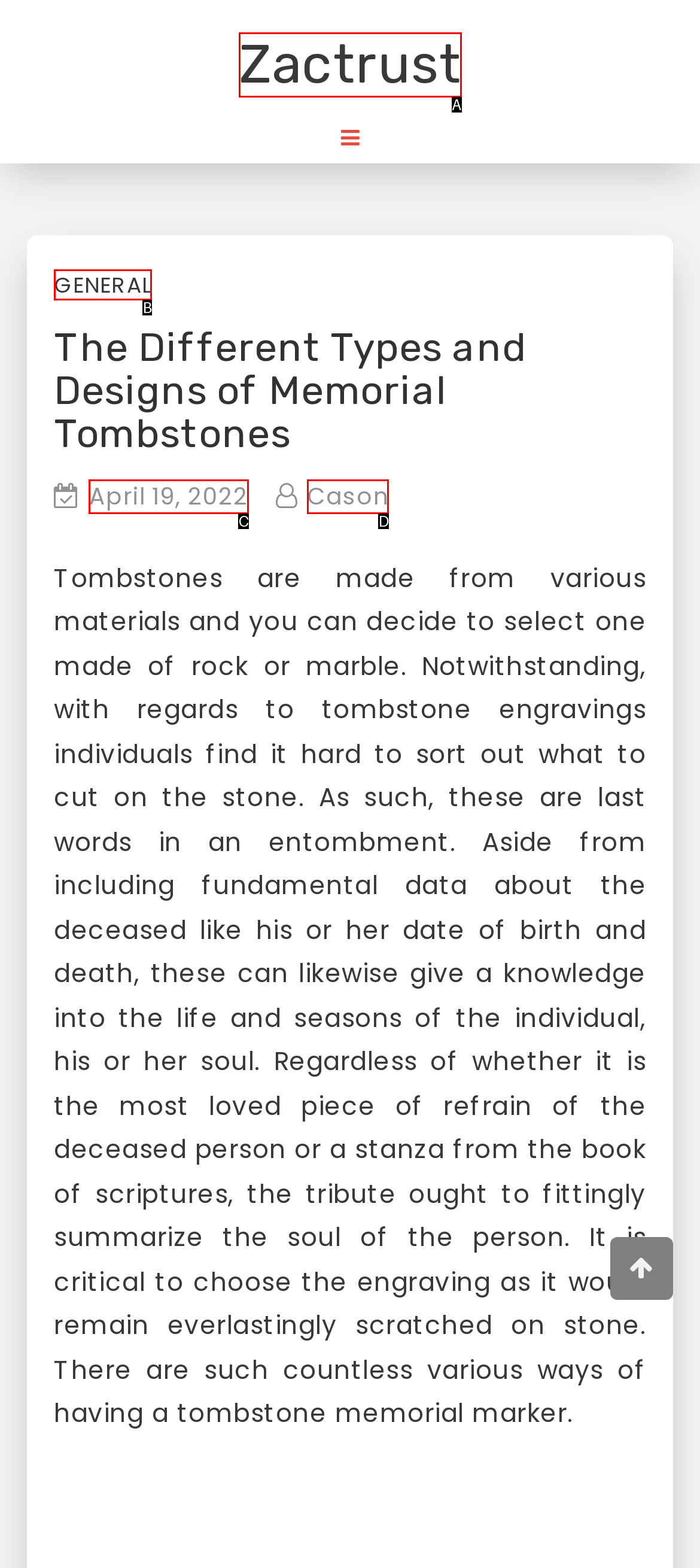Point out the option that best suits the description: Cason
Indicate your answer with the letter of the selected choice.

D